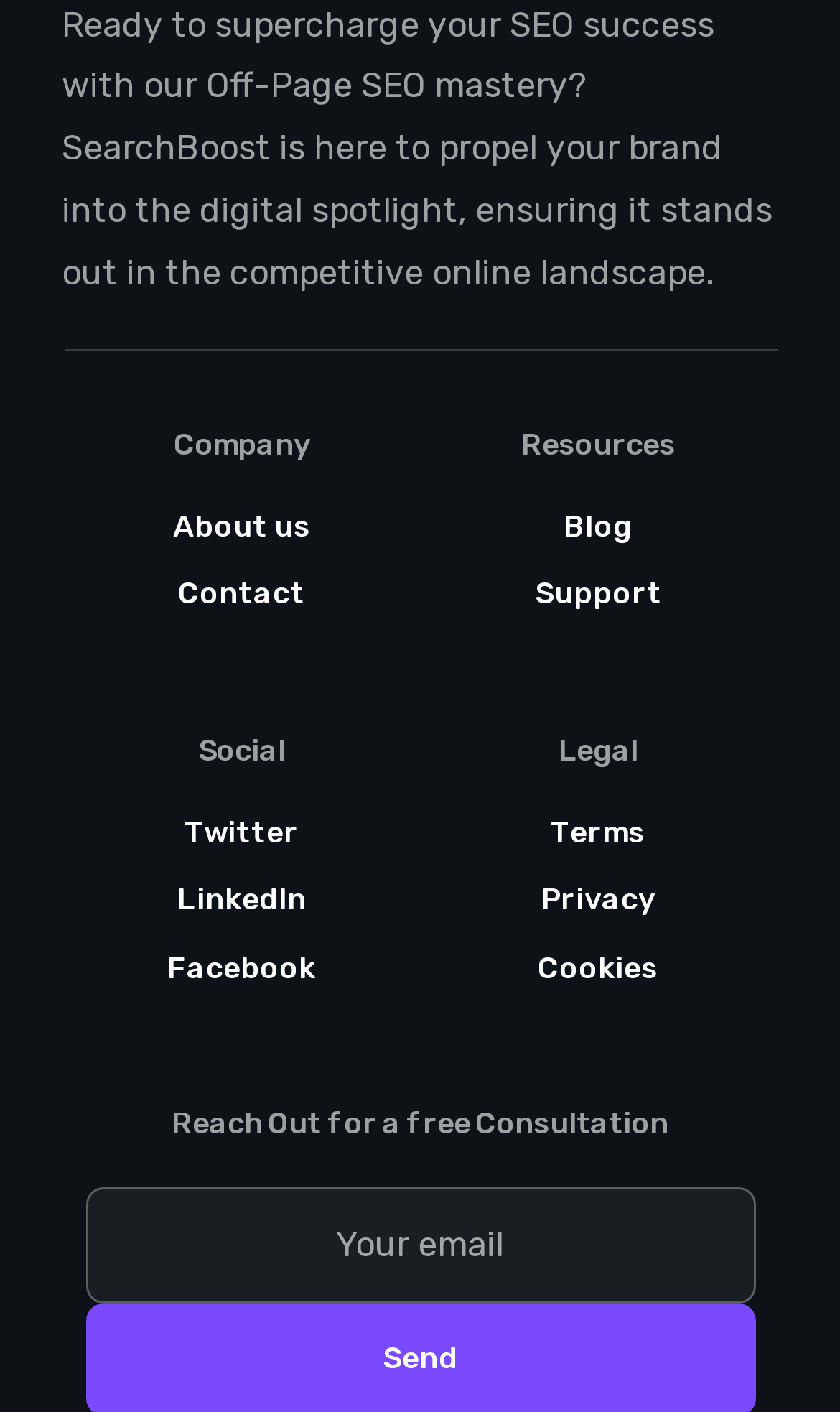Specify the bounding box coordinates of the element's area that should be clicked to execute the given instruction: "Read the blog". The coordinates should be four float numbers between 0 and 1, i.e., [left, top, right, bottom].

[0.526, 0.354, 0.899, 0.393]